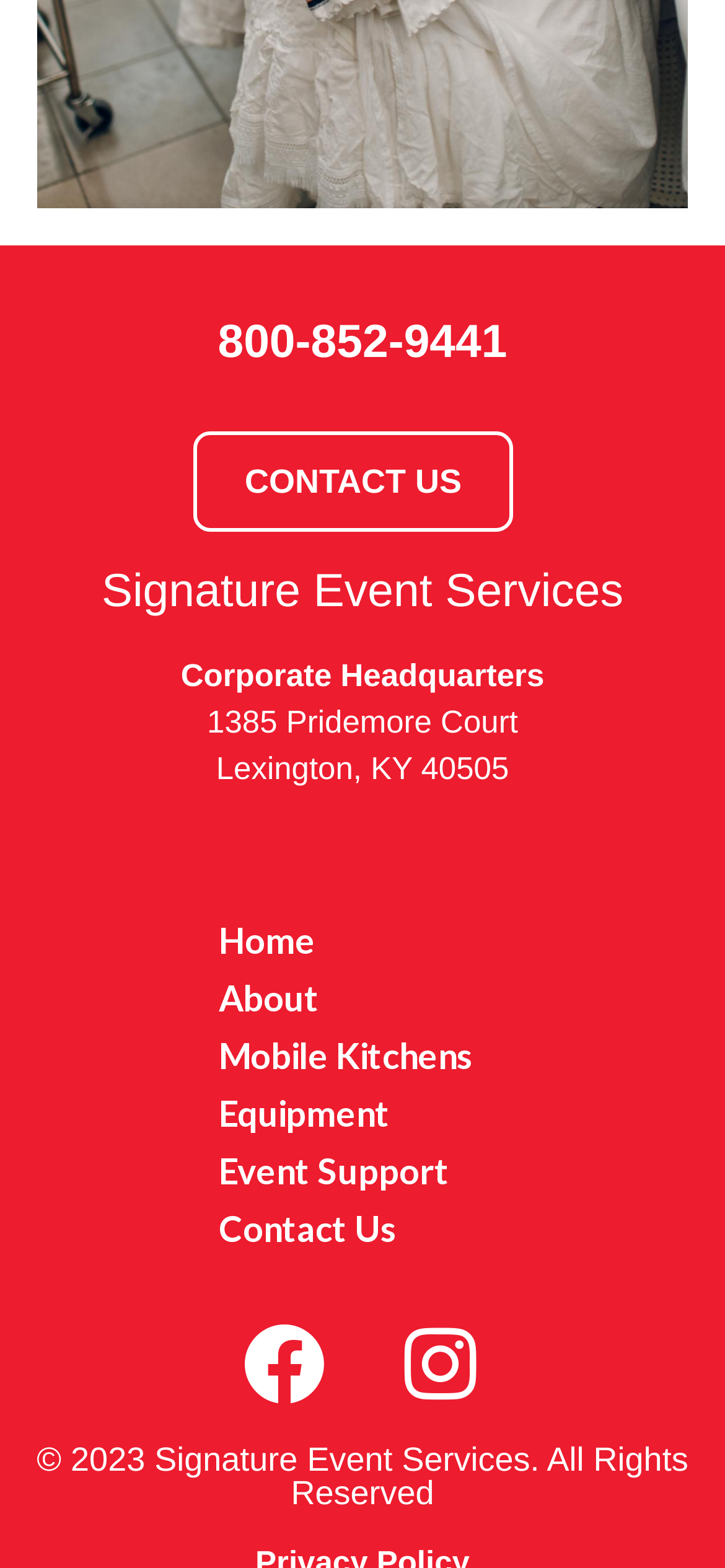Identify the bounding box coordinates of the section that should be clicked to achieve the task described: "Go to home page".

[0.302, 0.588, 0.873, 0.612]